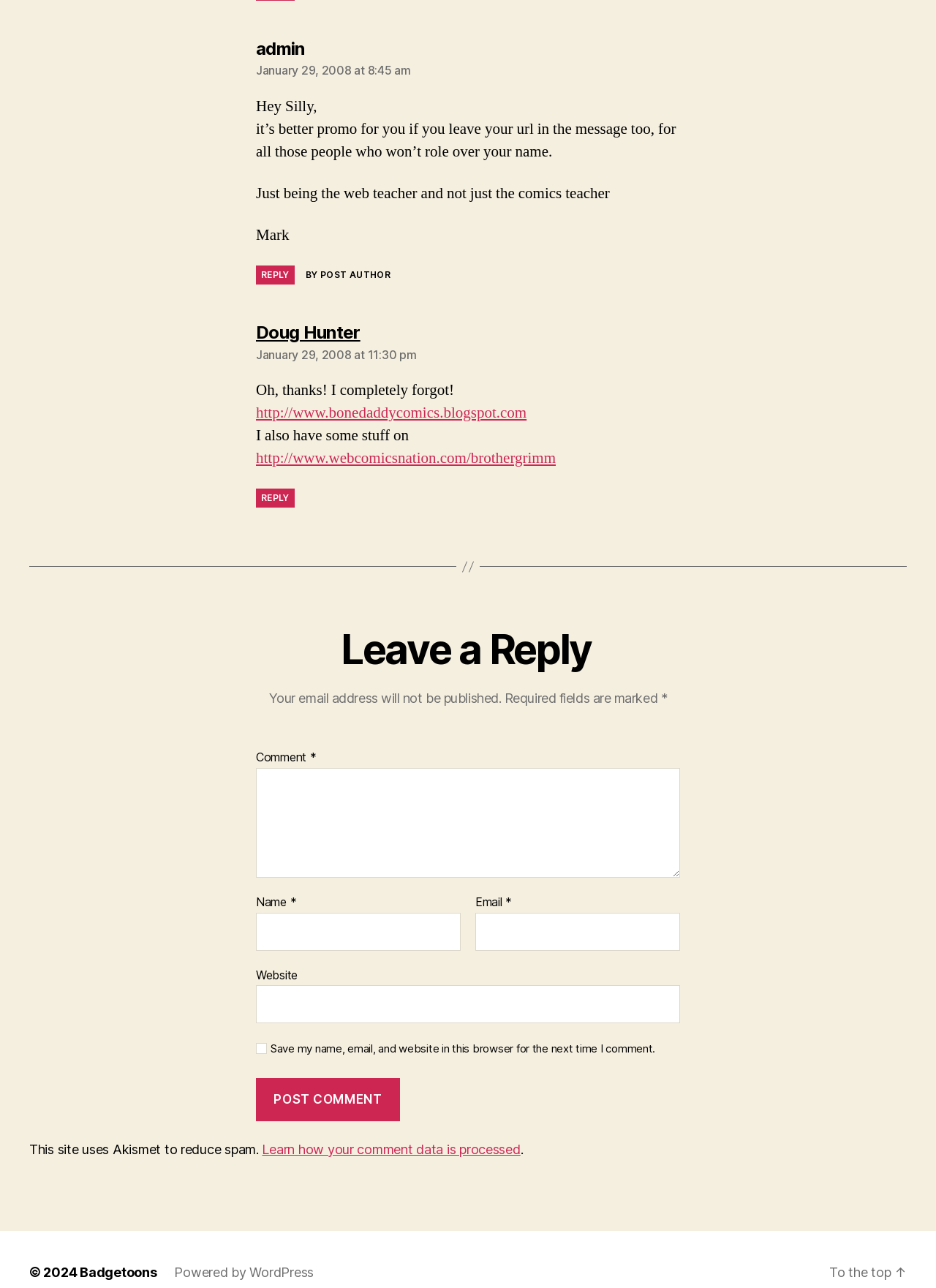Find the bounding box coordinates of the clickable element required to execute the following instruction: "Post a comment". Provide the coordinates as four float numbers between 0 and 1, i.e., [left, top, right, bottom].

[0.273, 0.837, 0.427, 0.87]